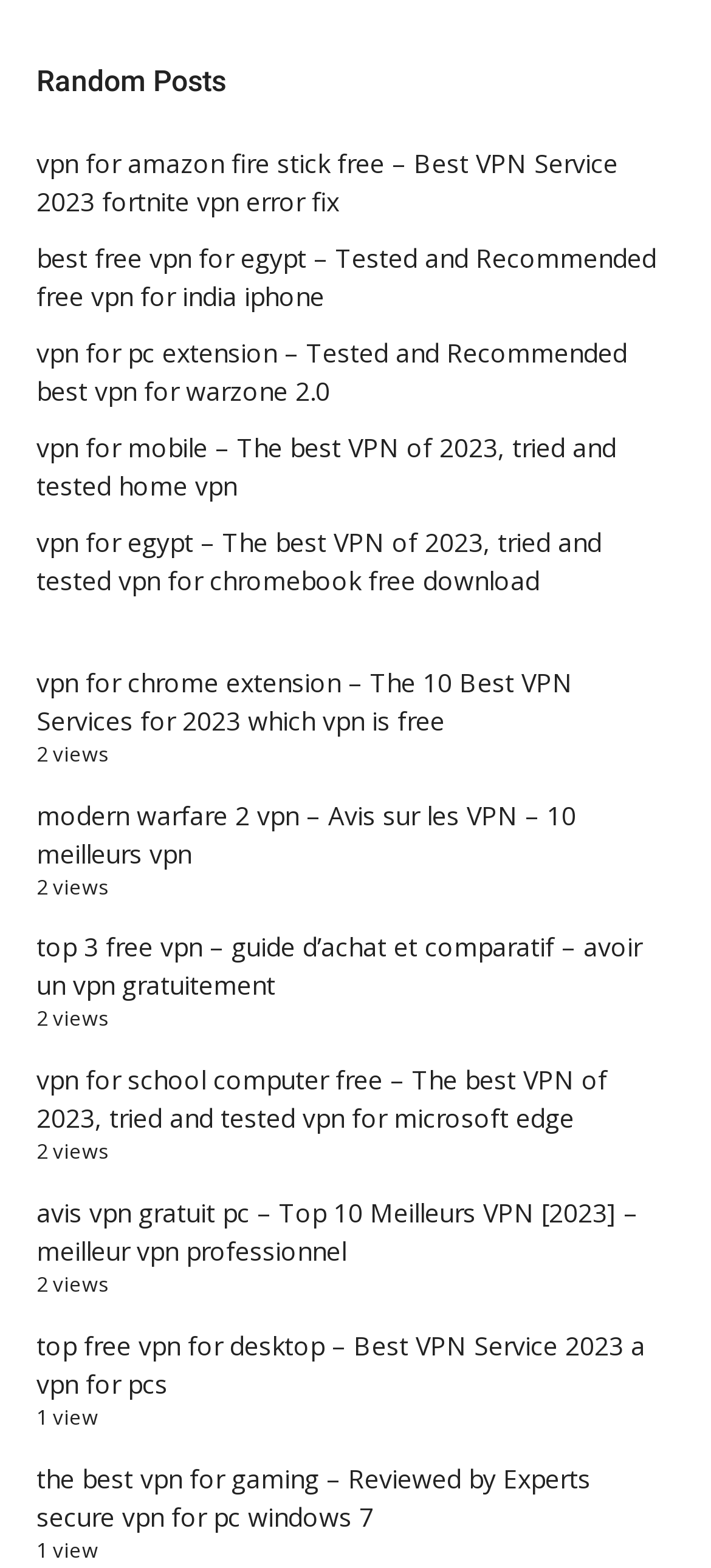Identify the bounding box coordinates of the area you need to click to perform the following instruction: "Read 'modern warfare 2 vpn – Avis sur les VPN – 10 meilleurs vpn'".

[0.051, 0.509, 0.81, 0.555]